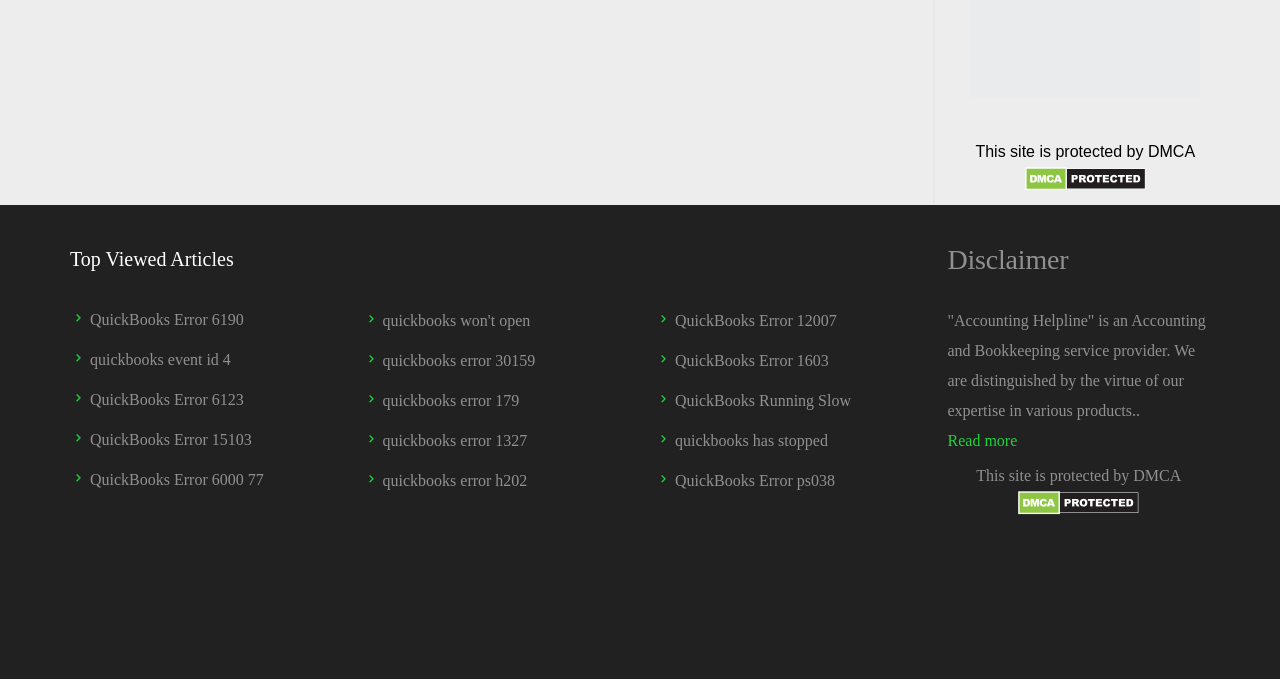Identify the bounding box coordinates of the area that should be clicked in order to complete the given instruction: "Check DMCA.com Protection Status". The bounding box coordinates should be four float numbers between 0 and 1, i.e., [left, top, right, bottom].

[0.801, 0.26, 0.895, 0.285]